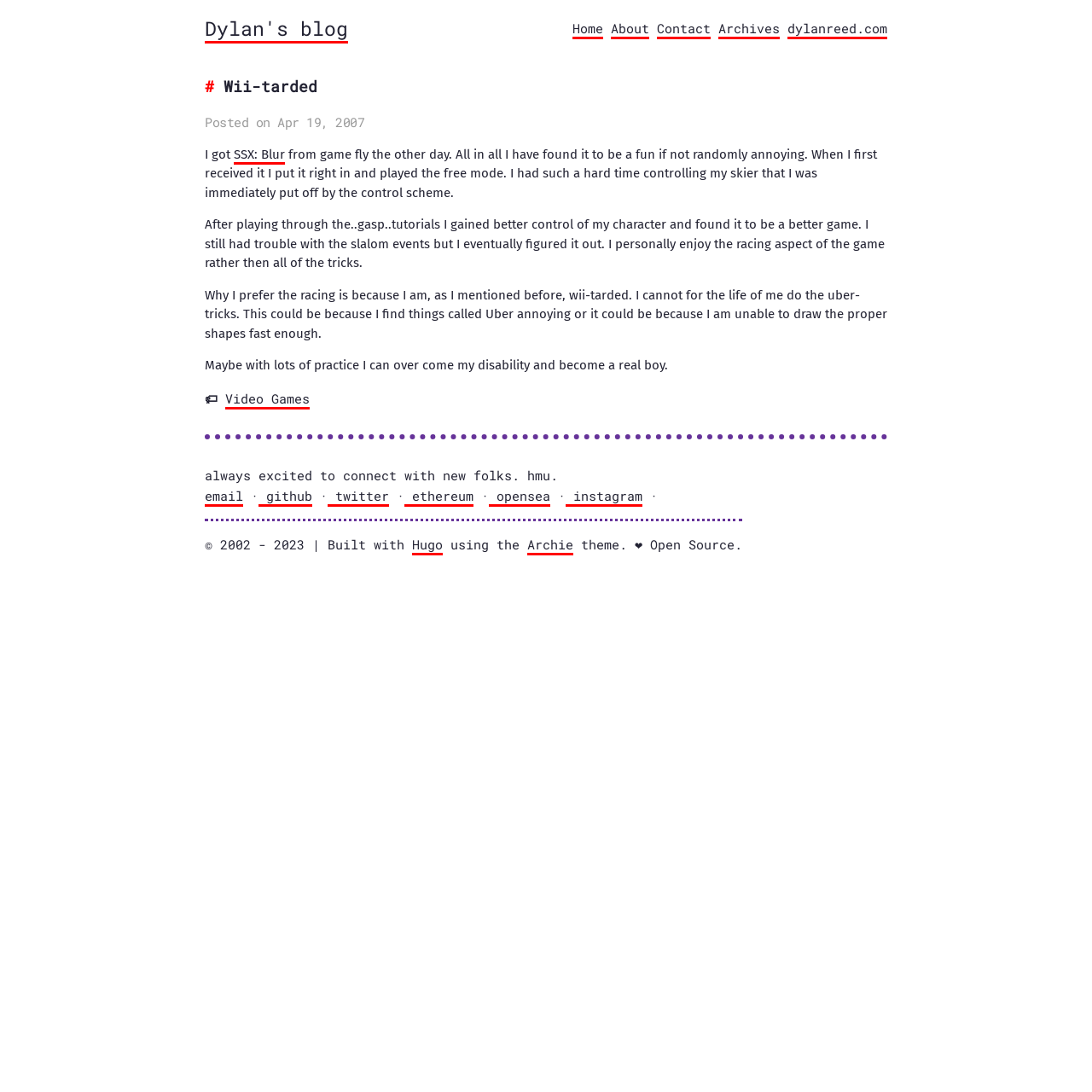Please determine the bounding box coordinates of the element's region to click for the following instruction: "contact the blogger".

[0.602, 0.018, 0.651, 0.036]